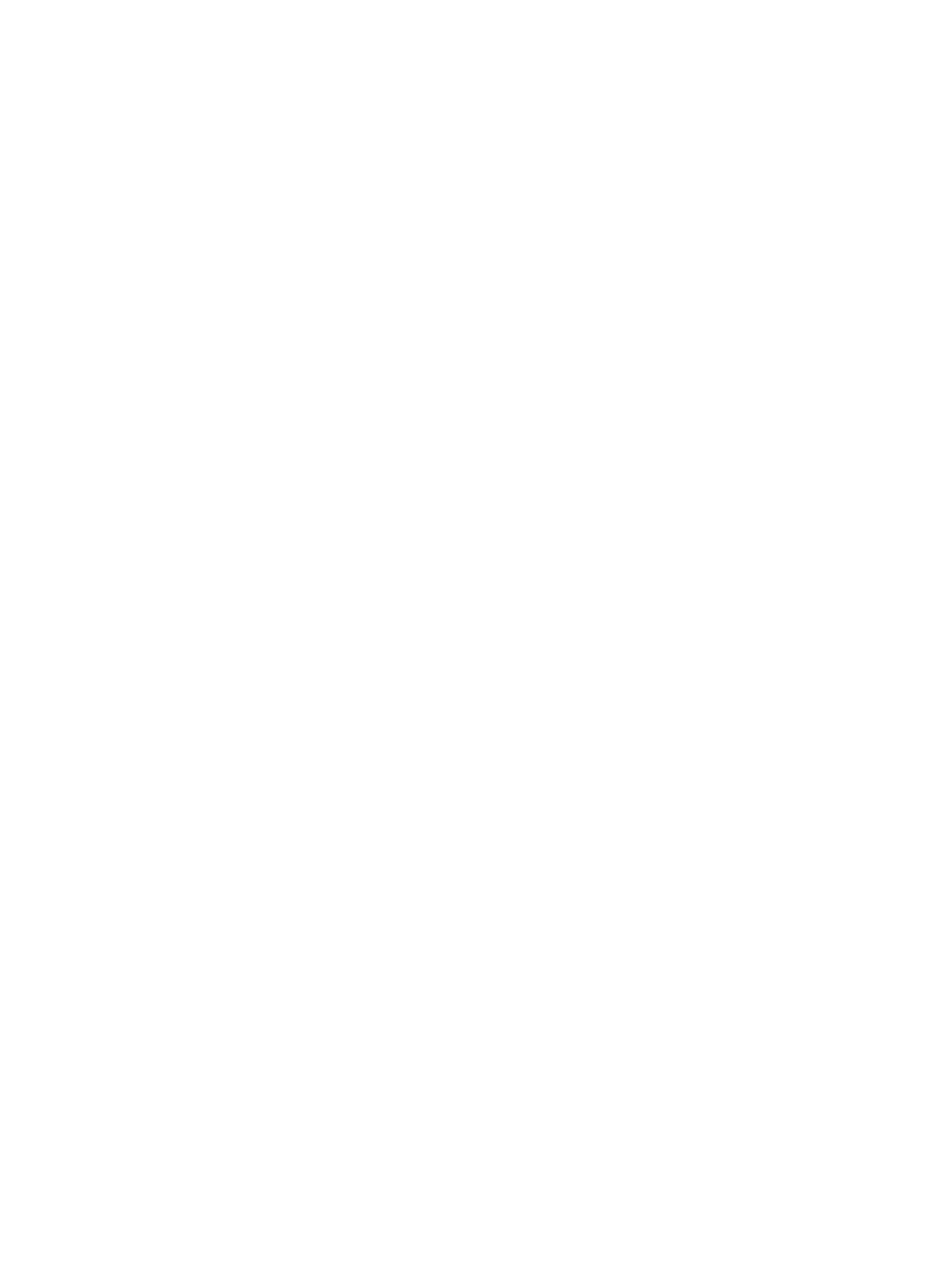What is the purpose of the 'Explore by location' combobox?
Answer with a single word or short phrase according to what you see in the image.

To explore images by location